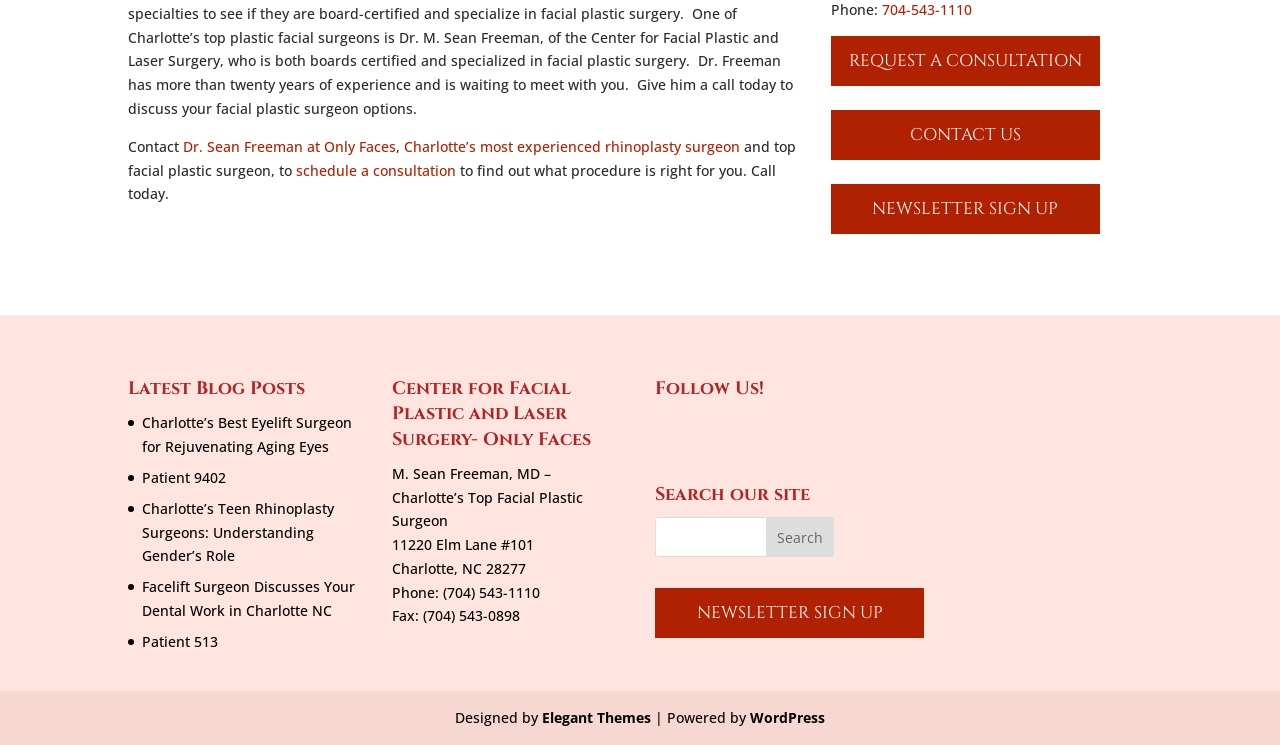Specify the bounding box coordinates (top-left x, top-left y, bottom-right x, bottom-right y) of the UI element in the screenshot that matches this description: schedule a consultation

[0.231, 0.216, 0.356, 0.241]